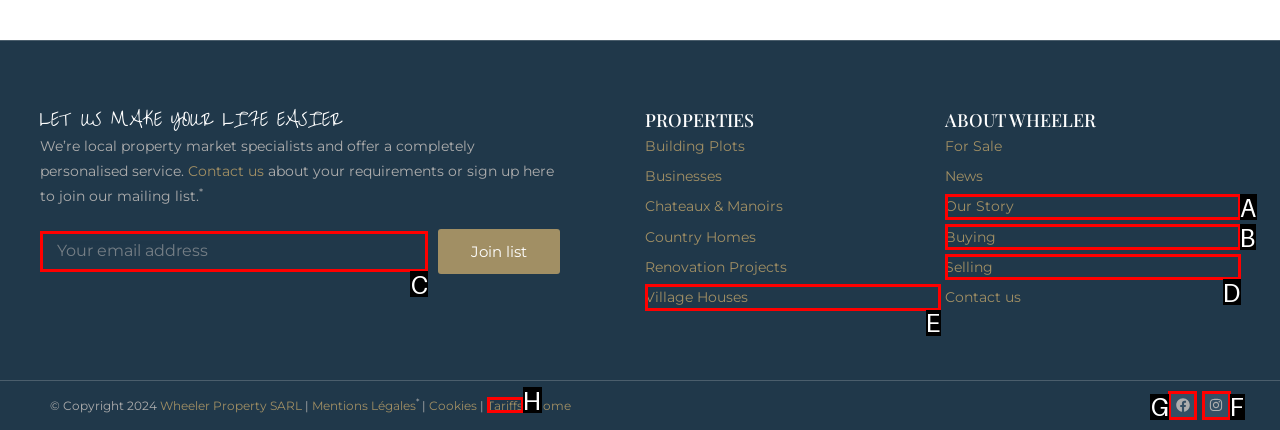Determine the letter of the UI element that will complete the task: Follow on Facebook
Reply with the corresponding letter.

G